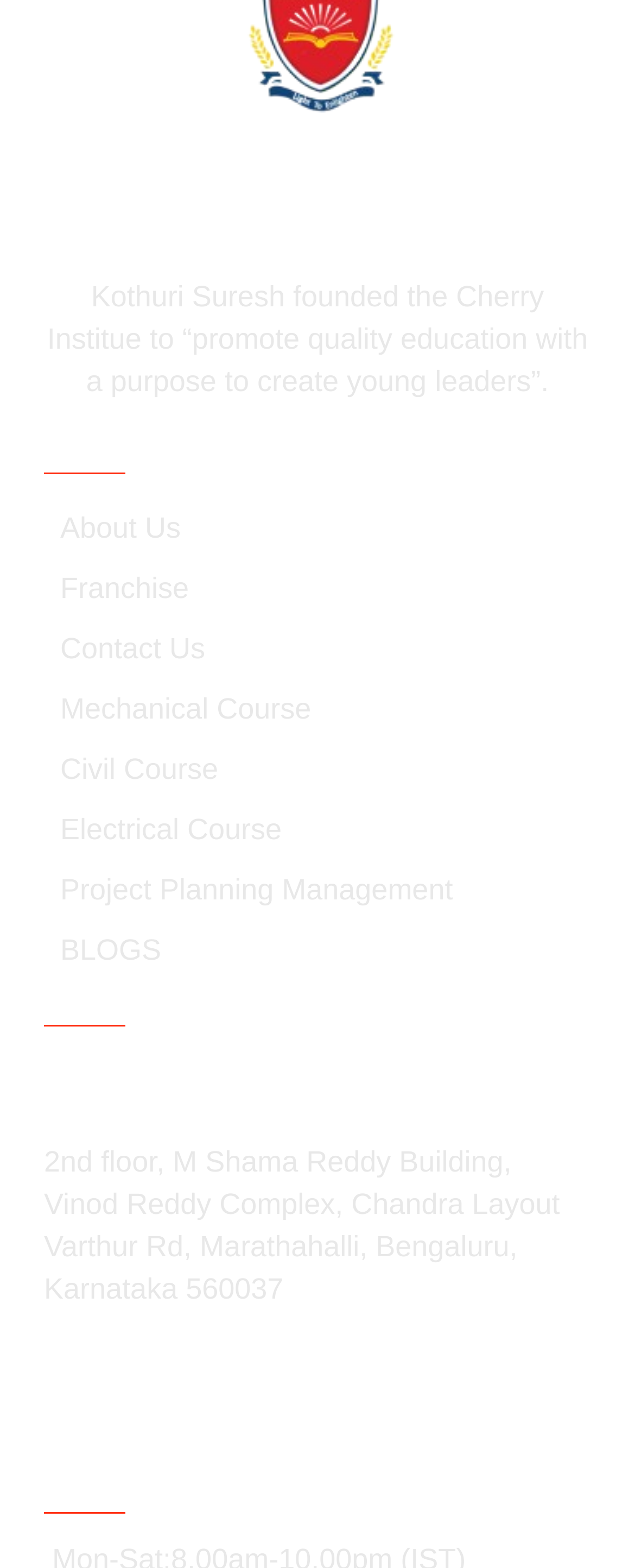Please determine the bounding box coordinates for the UI element described as: "pinterest".

[0.58, 0.891, 0.687, 0.935]